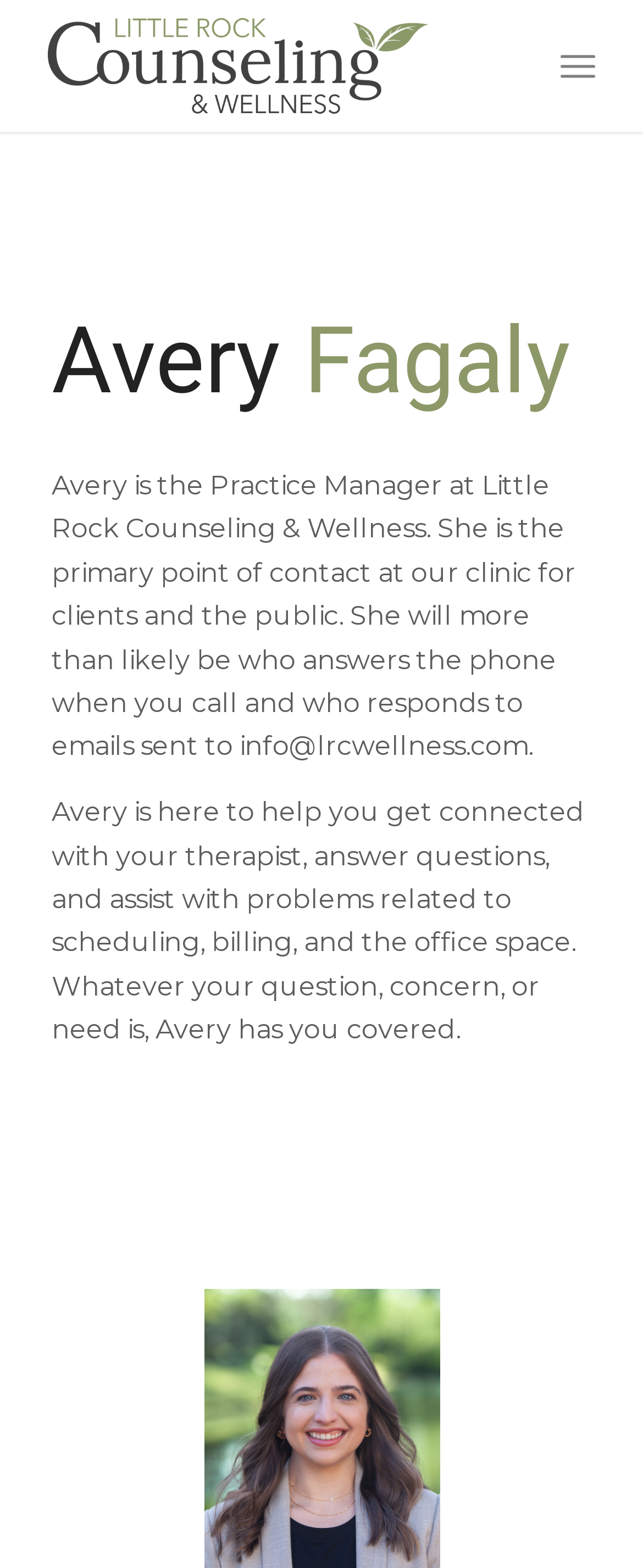What is Avery's role in the clinic?
Please answer the question as detailed as possible.

I determined Avery's role by reading the text that describes her as the primary point of contact at the clinic for clients and the public.